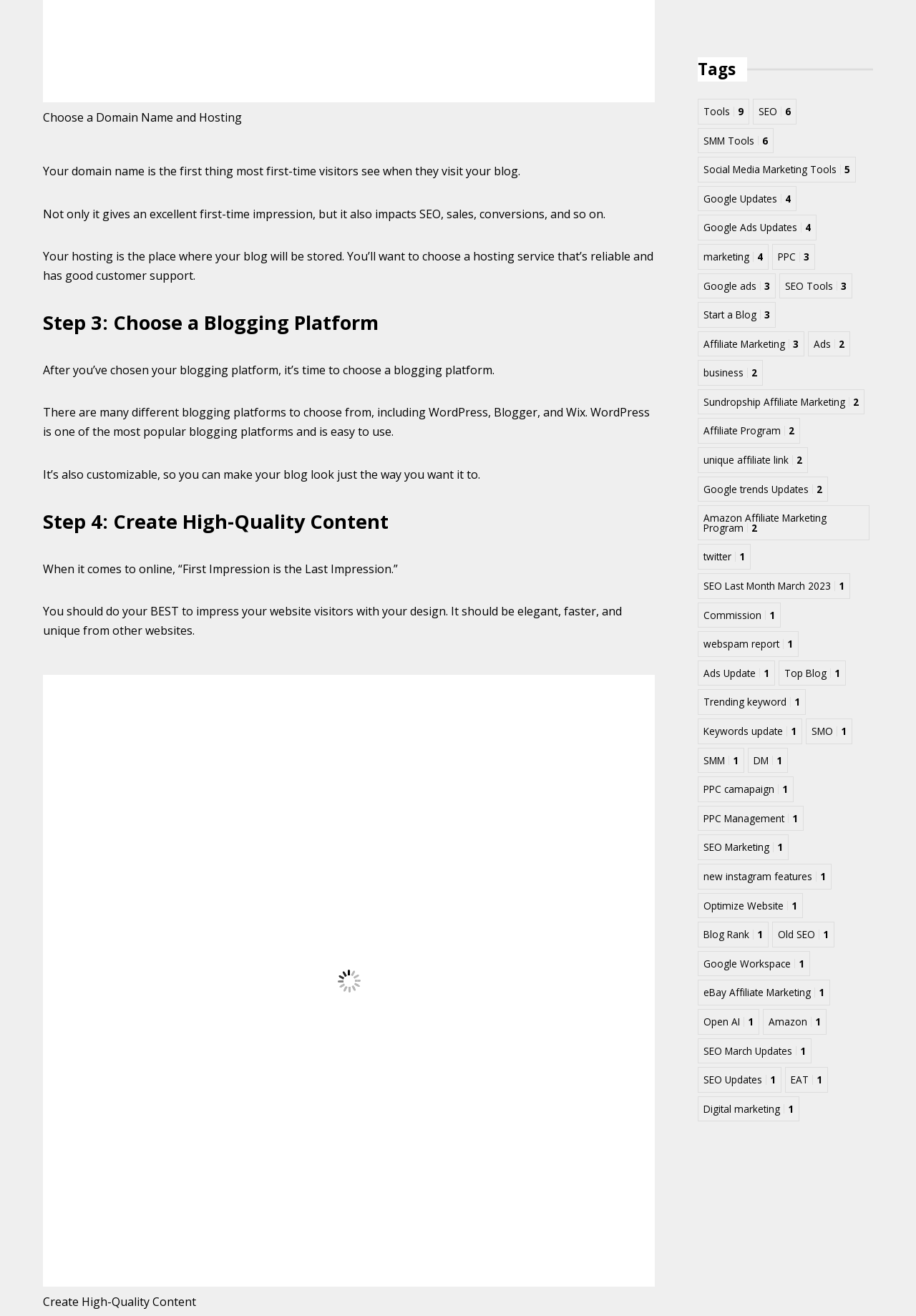Locate the bounding box coordinates of the element that should be clicked to fulfill the instruction: "Click on 'Optimize Website 1 item'".

[0.762, 0.678, 0.877, 0.698]